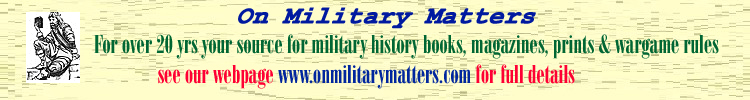What is the theme of the artistic elements in the banner's design?
Analyze the image and deliver a detailed answer to the question.

The caption describes the design as vibrant and incorporating artistic elements that reflect the theme of military history, making it visually appealing and informative for potential customers.